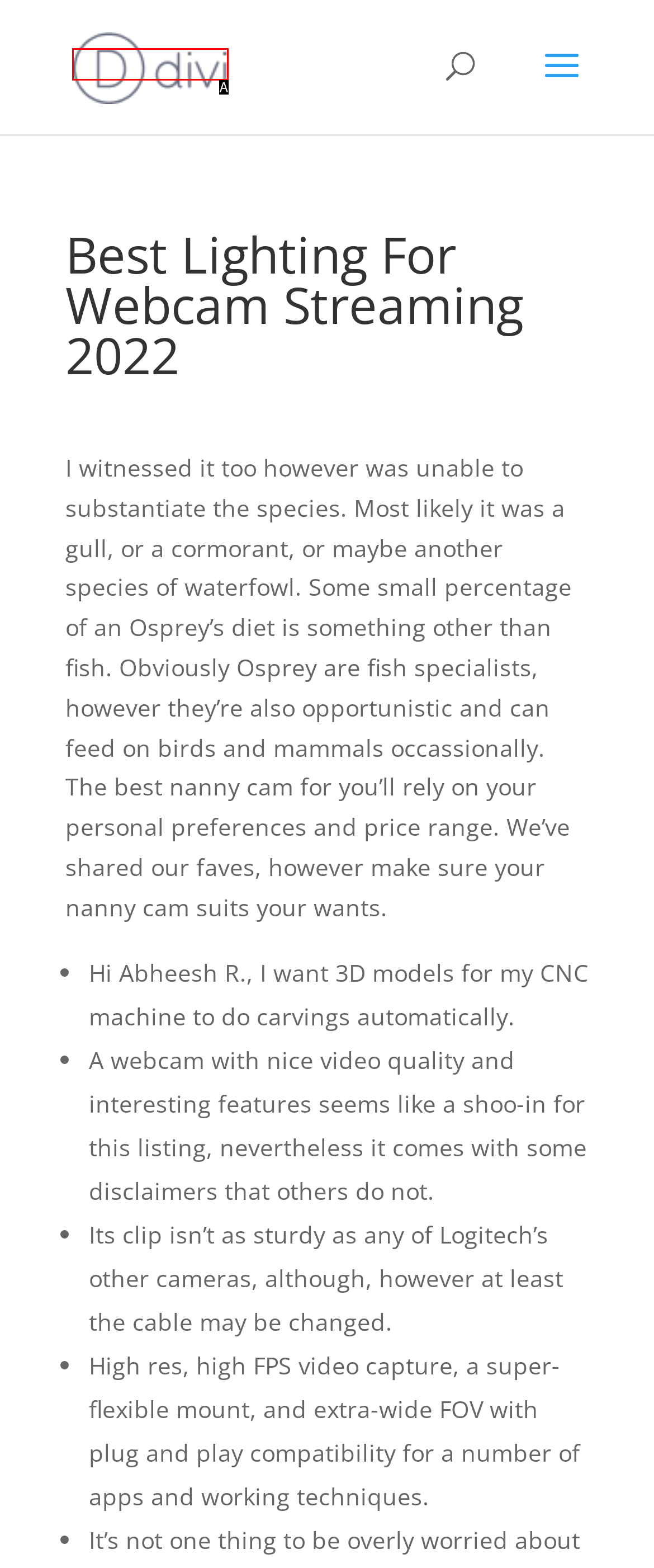Match the following description to a UI element: alt="Revolution Global TV"
Provide the letter of the matching option directly.

A